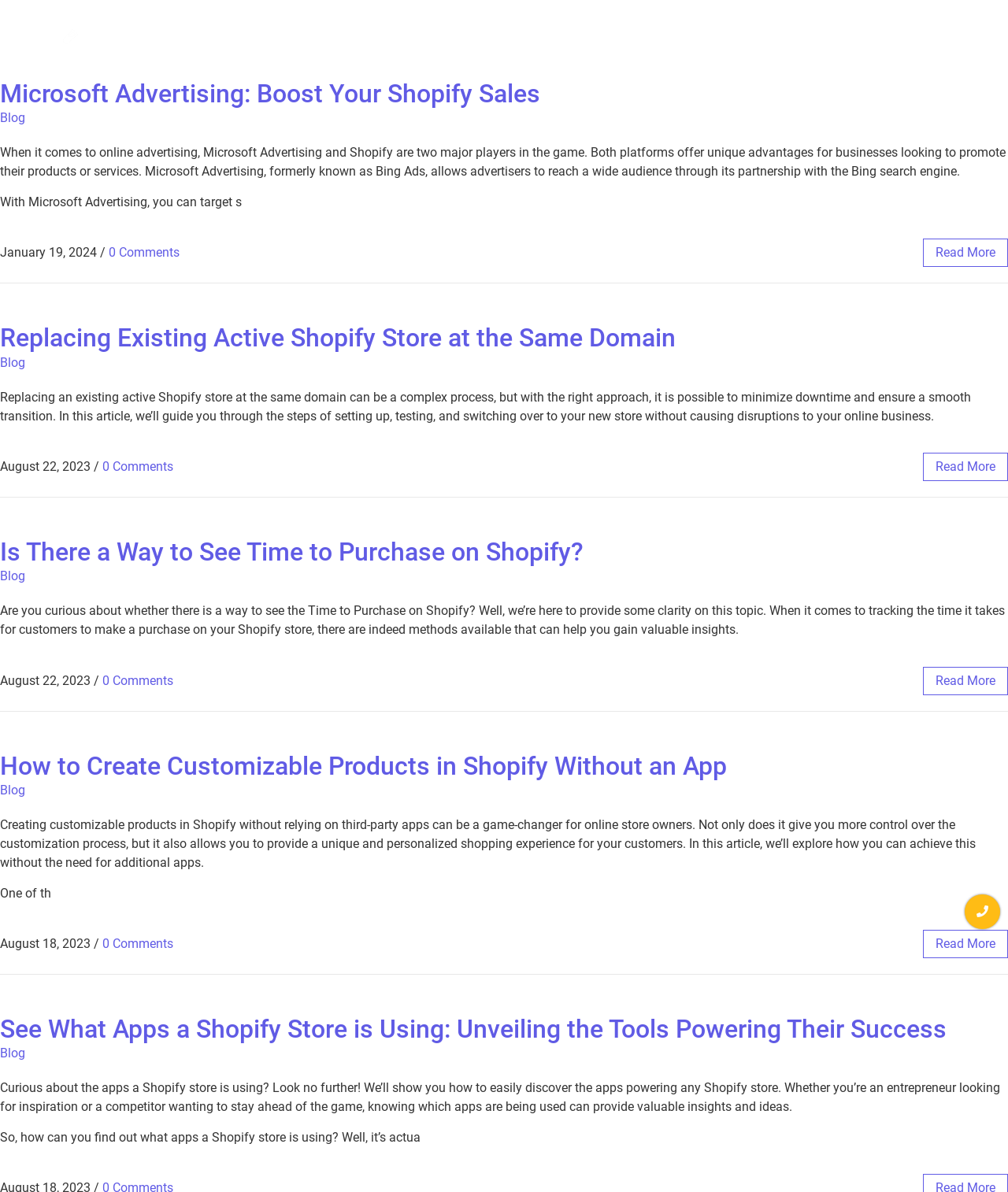Respond to the following query with just one word or a short phrase: 
What is the title of the first article?

Microsoft Advertising: Boost Your Shopify Sales